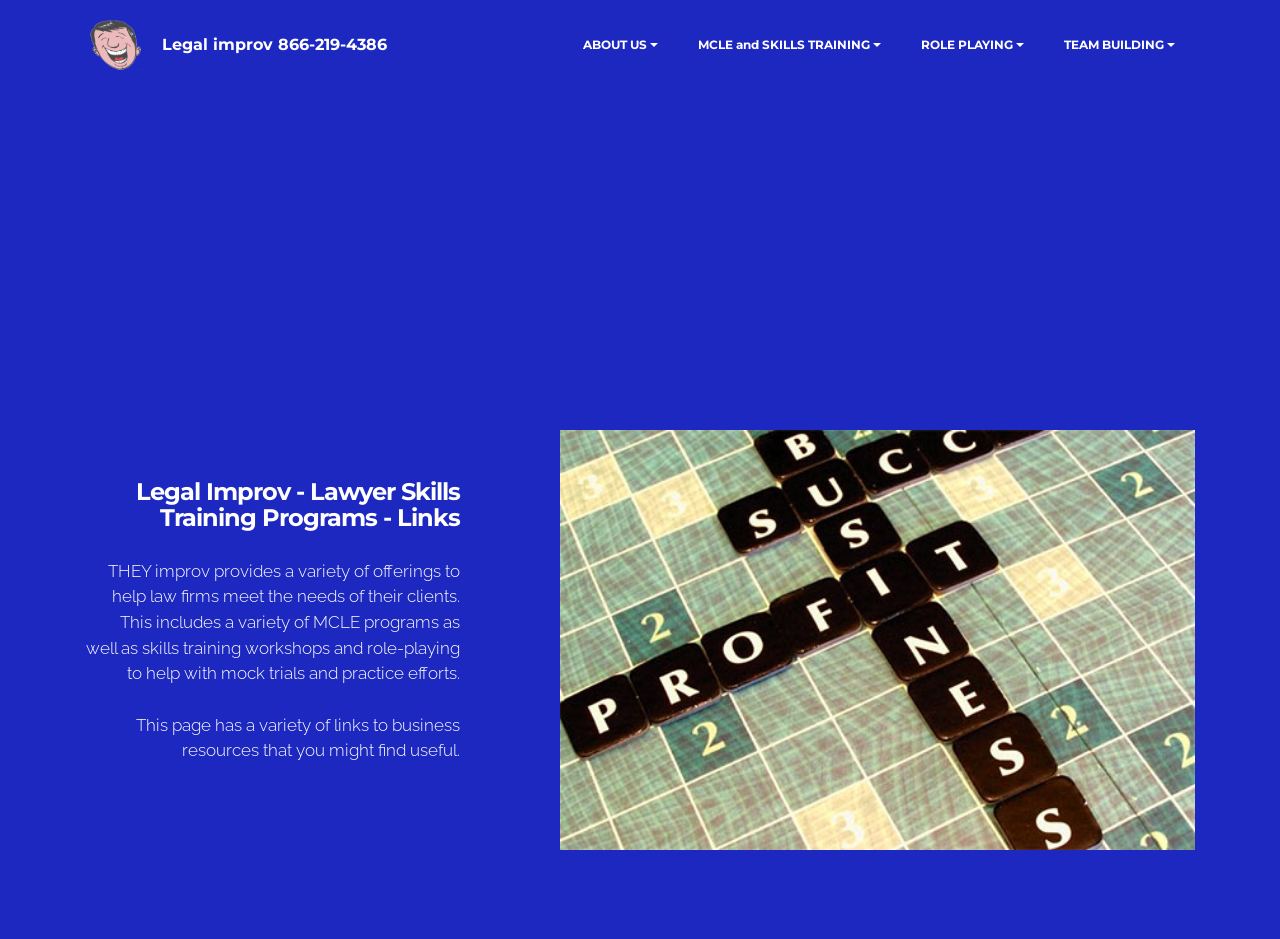From the given element description: "Equal Housing Lender", find the bounding box for the UI element. Provide the coordinates as four float numbers between 0 and 1, in the order [left, top, right, bottom].

None